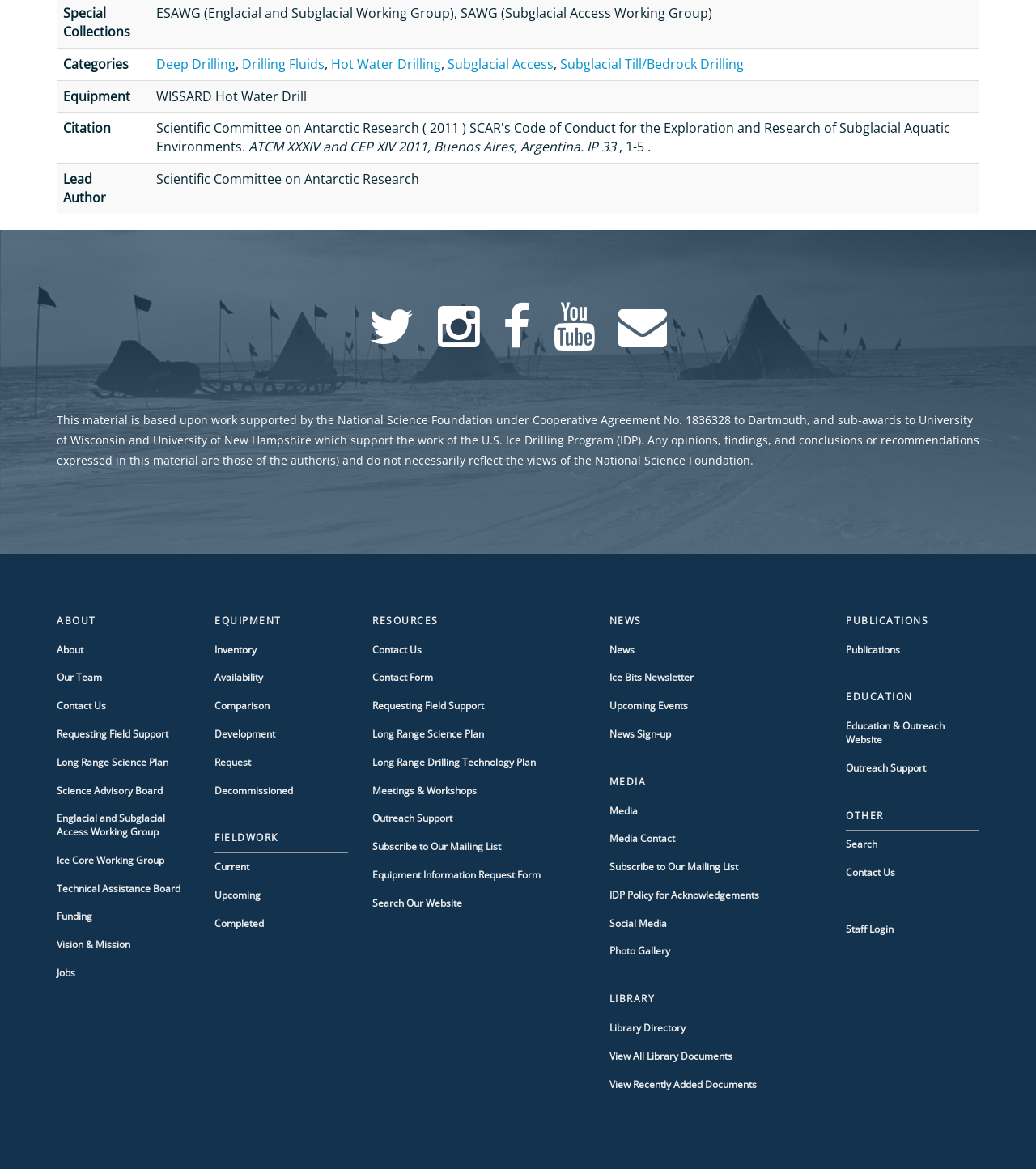Find the coordinates for the bounding box of the element with this description: "Long Range Drilling Technology Plan".

[0.359, 0.646, 0.517, 0.658]